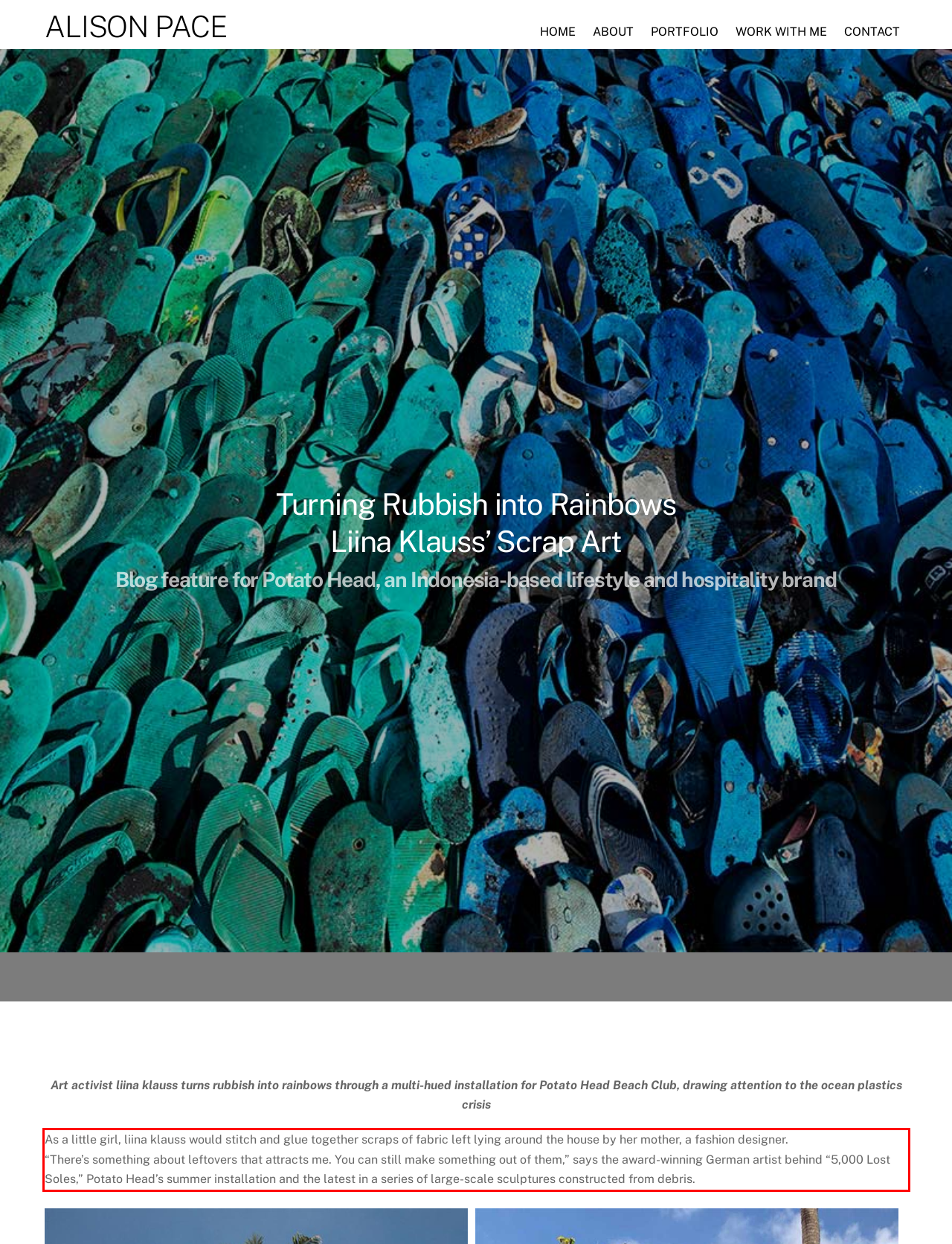Identify and transcribe the text content enclosed by the red bounding box in the given screenshot.

As a little girl, liina klauss would stitch and glue together scraps of fabric left lying around the house by her mother, a fashion designer. “There’s something about leftovers that attracts me. You can still make something out of them,” says the award-winning German artist behind “5,000 Lost Soles,” Potato Head’s summer installation and the latest in a series of large-scale sculptures constructed from debris.